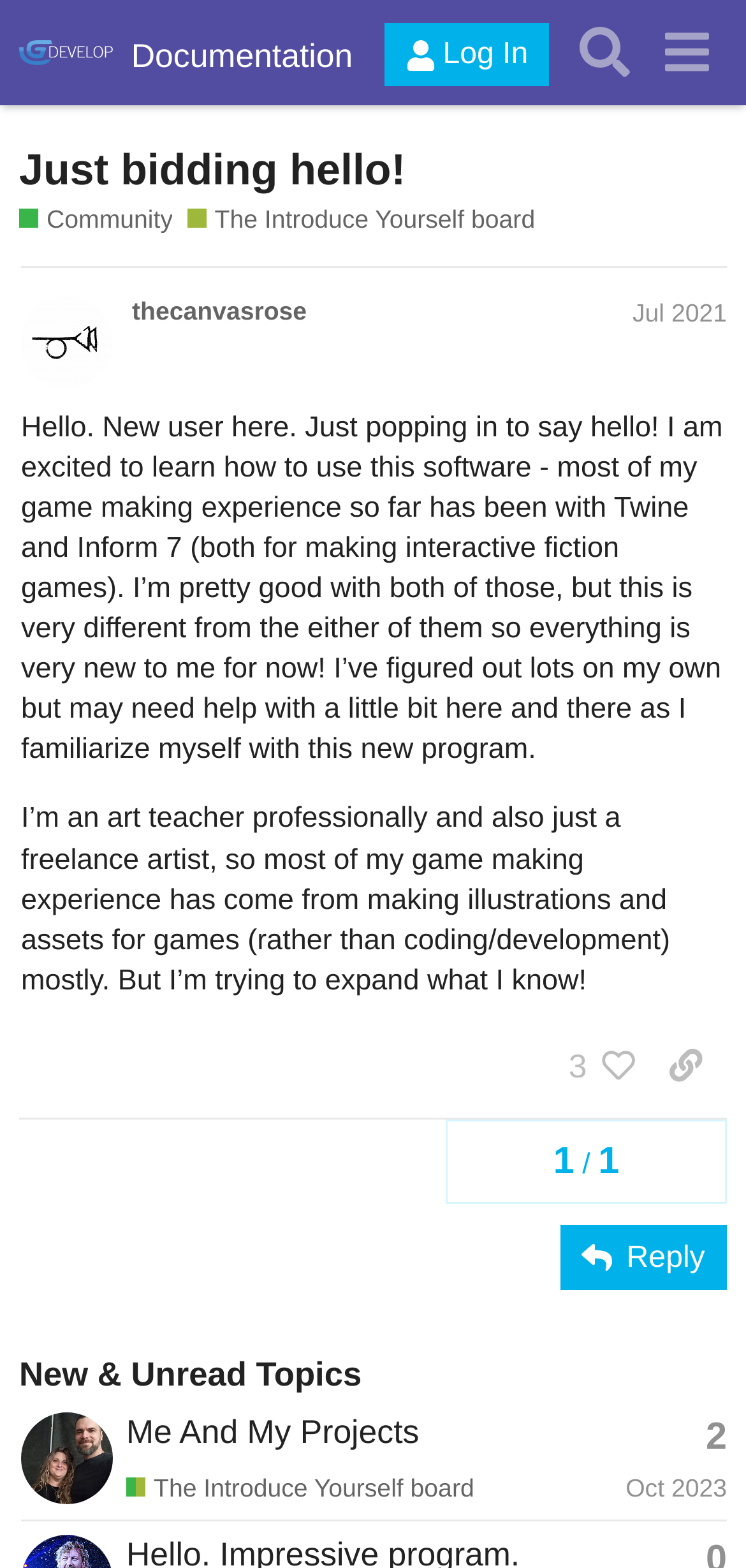Given the element description: "The Introduce Yourself board", predict the bounding box coordinates of this UI element. The coordinates must be four float numbers between 0 and 1, given as [left, top, right, bottom].

[0.169, 0.94, 0.636, 0.959]